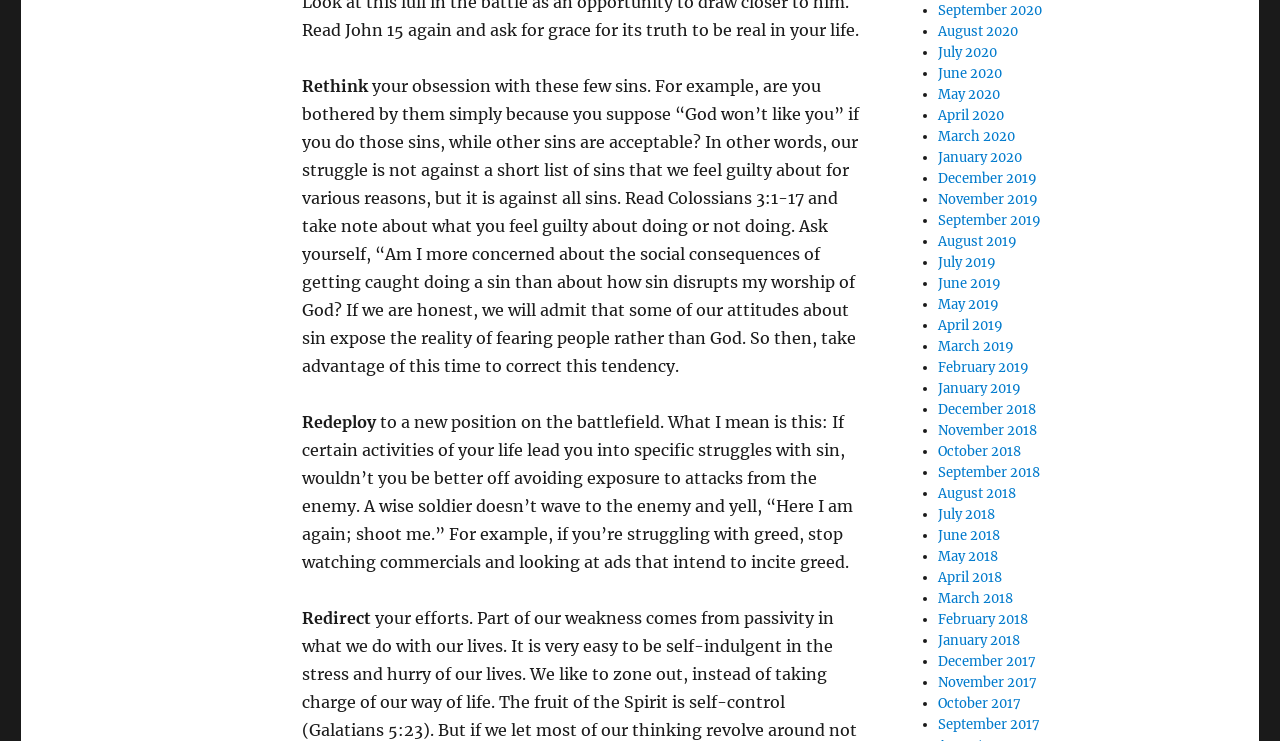What is the last month and year mentioned in the webpage?
Please provide a comprehensive answer to the question based on the webpage screenshot.

The last month and year mentioned in the webpage is 'September 2017' which is located at the bottom of the webpage with a bounding box of [0.733, 0.966, 0.812, 0.989].